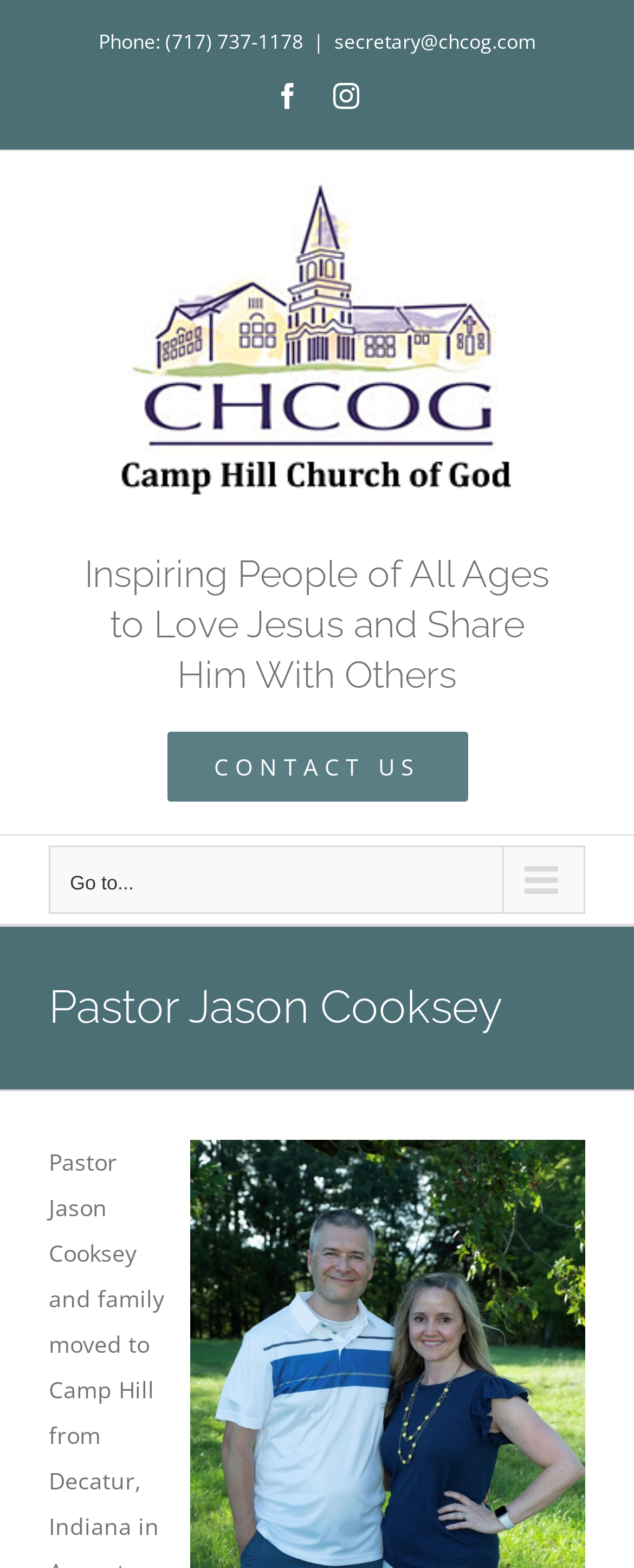Is there a way to go back to the top of the page?
Can you offer a detailed and complete answer to this question?

I found a link element with the label 'Go to Top' which is located at the bottom of the page, and it allows users to go back to the top of the page.